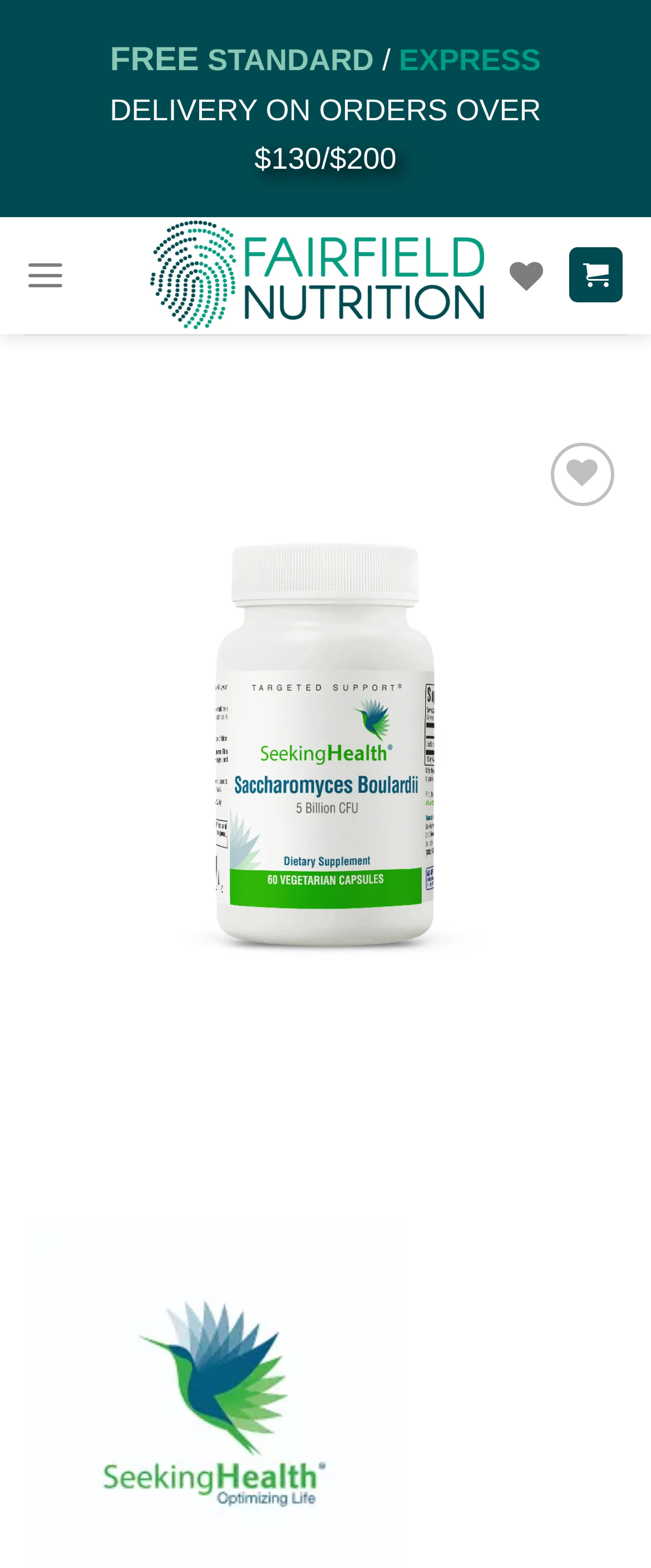Given the element description title="View brand", predict the bounding box coordinates for the UI element in the webpage screenshot. The format should be (top-left x, top-left y, bottom-right x, bottom-right y), and the values should be between 0 and 1.

[0.038, 0.886, 0.615, 0.906]